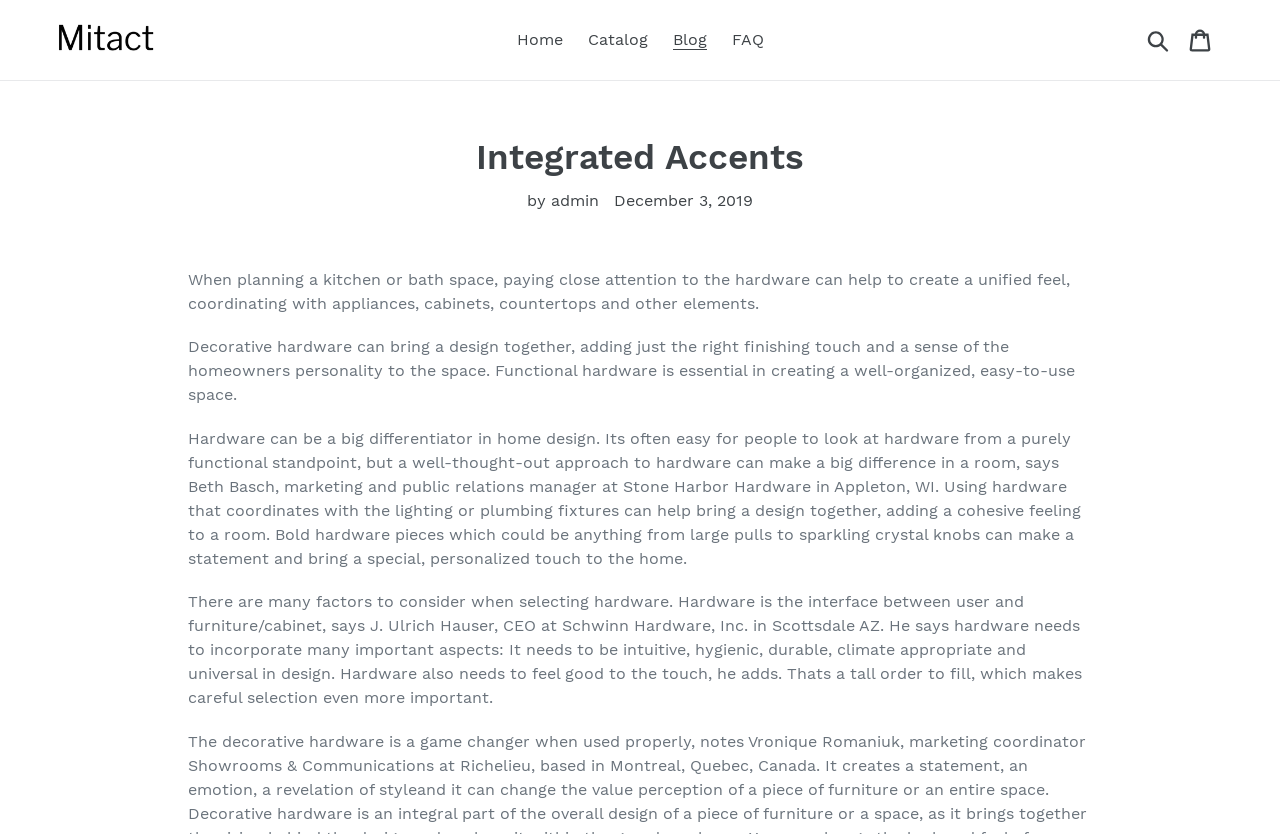Create a detailed narrative of the webpage’s visual and textual elements.

The webpage appears to be a blog post or article about the importance of hardware in kitchen and bath design. At the top of the page, there is a navigation menu with links to "Home", "Catalog", "Blog", and "FAQ", as well as a search button and a cart link. Below the navigation menu, there is a heading that reads "Integrated Accents" and a subheading that indicates the post was written by "admin" on "December 3, 2019".

The main content of the page is a series of paragraphs that discuss the role of hardware in creating a unified feel in kitchen and bath design. The text explains how decorative hardware can bring a design together and add a personal touch, while functional hardware is essential for creating a well-organized space. The article also quotes industry experts, including Beth Basch from Stone Harbor Hardware and J. Ulrich Hauser from Schwinn Hardware, Inc., who discuss the importance of considering factors such as intuitiveness, hygiene, durability, and design universality when selecting hardware.

Throughout the page, there are no images, but the text is well-organized and easy to follow. The layout is clean, with clear headings and concise paragraphs that make it easy to read and understand the content.